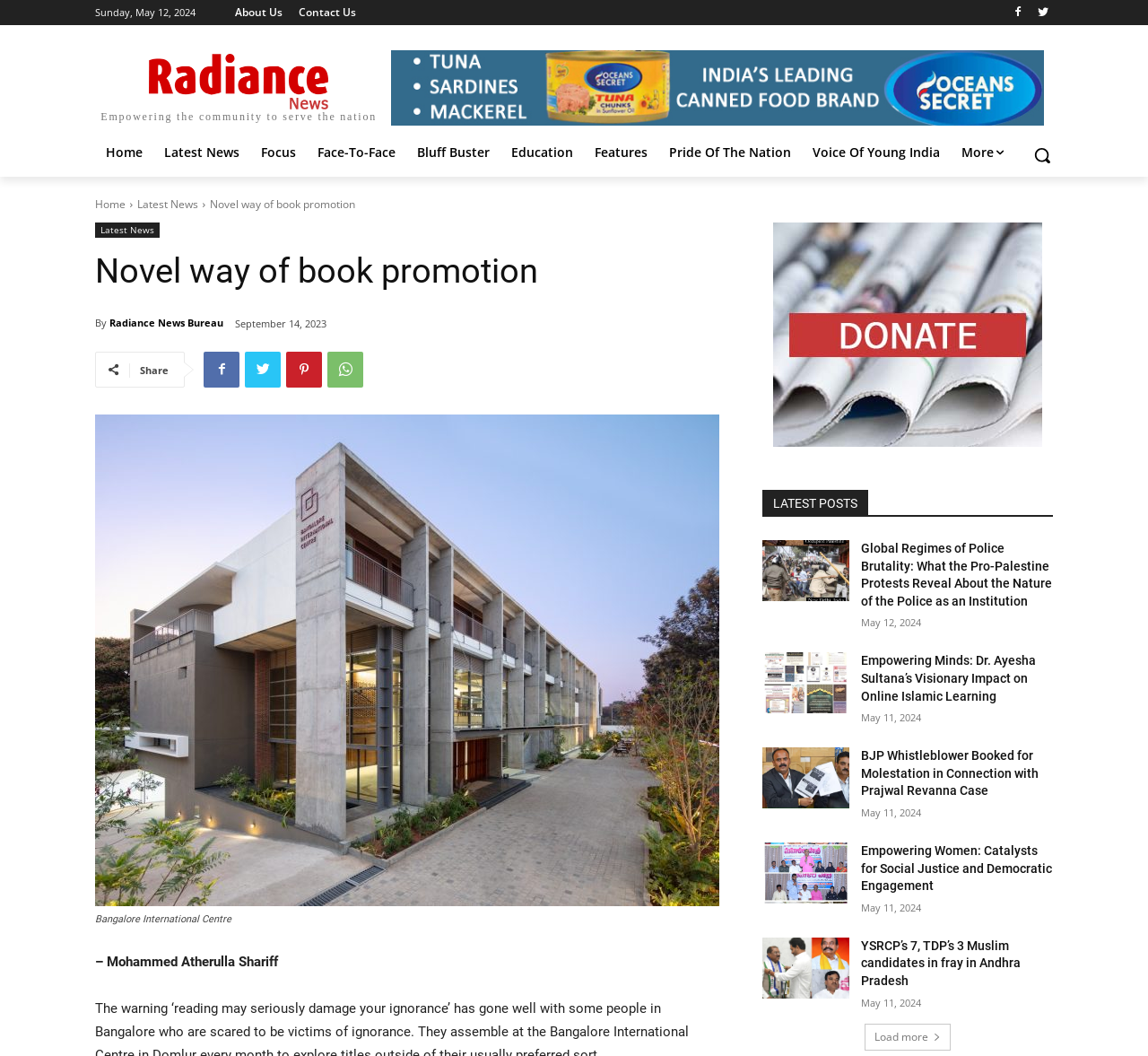Show the bounding box coordinates of the region that should be clicked to follow the instruction: "Load more news."

[0.753, 0.969, 0.828, 0.994]